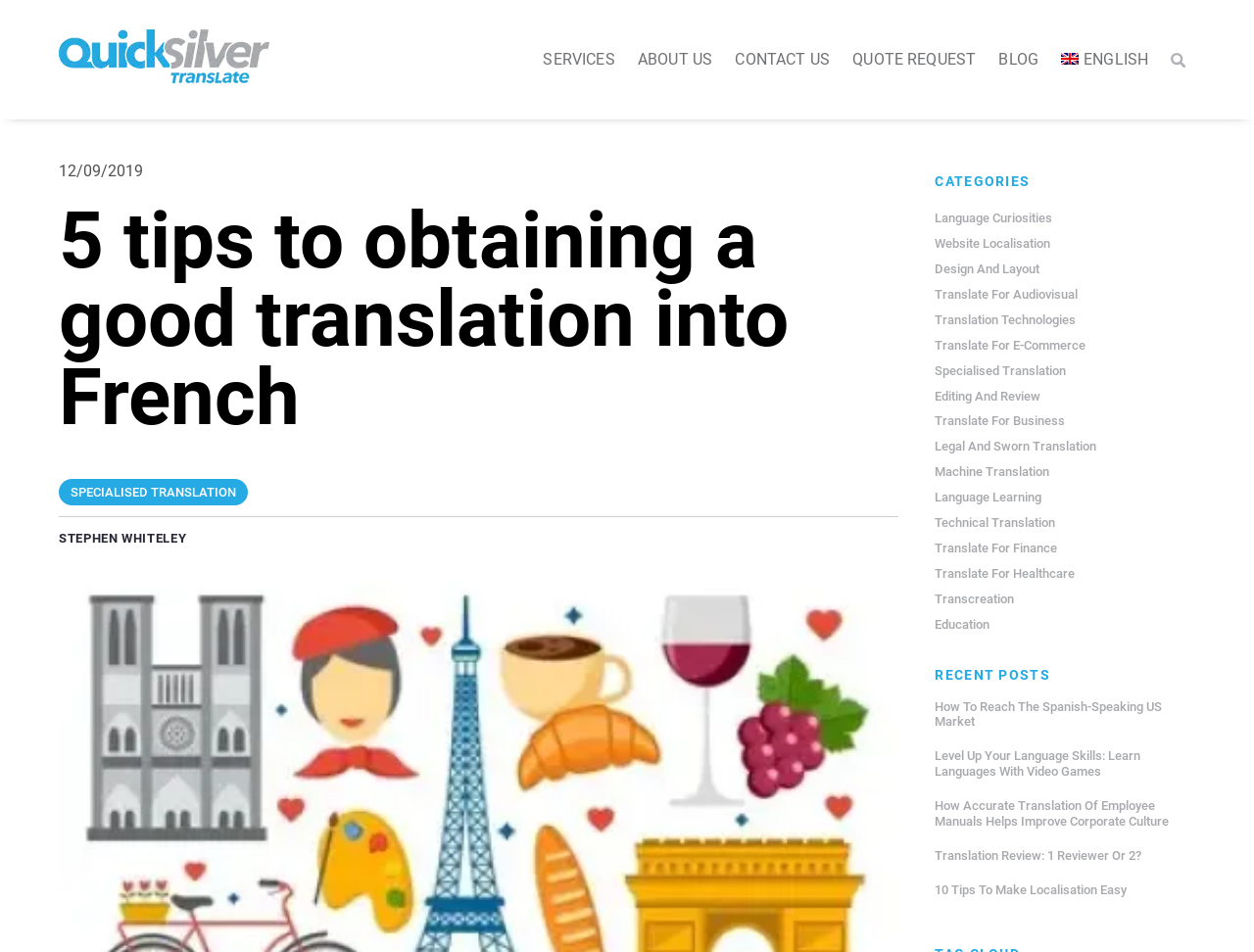Please identify the bounding box coordinates of the element that needs to be clicked to execute the following command: "Click on the 'Tutorials' link". Provide the bounding box using four float numbers between 0 and 1, formatted as [left, top, right, bottom].

None